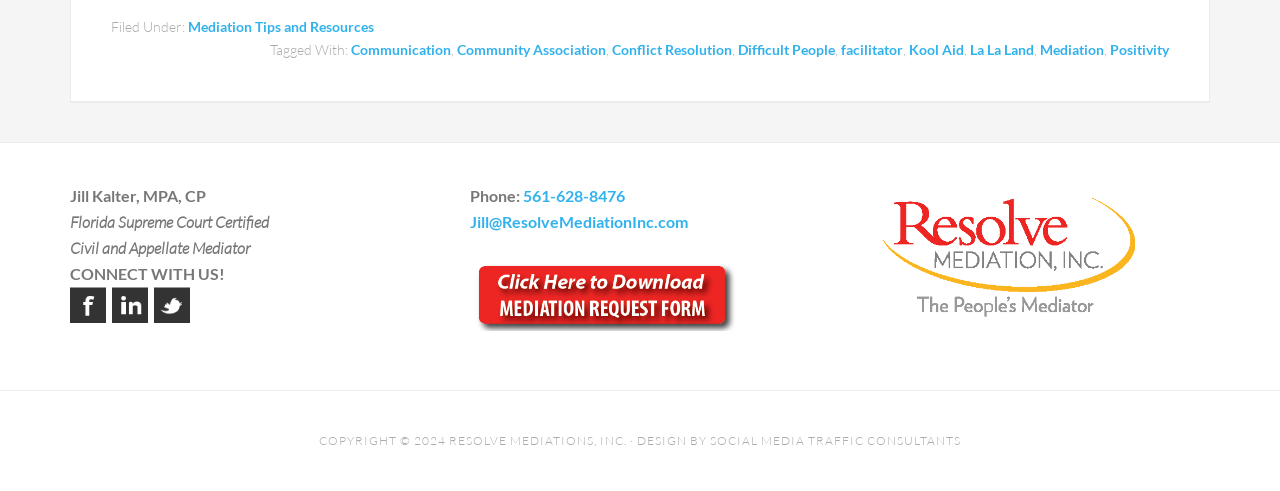What social media platforms are available to connect with Resolve Mediation Inc.?
Look at the screenshot and respond with one word or a short phrase.

Facebook, LinkedIn, Twitter